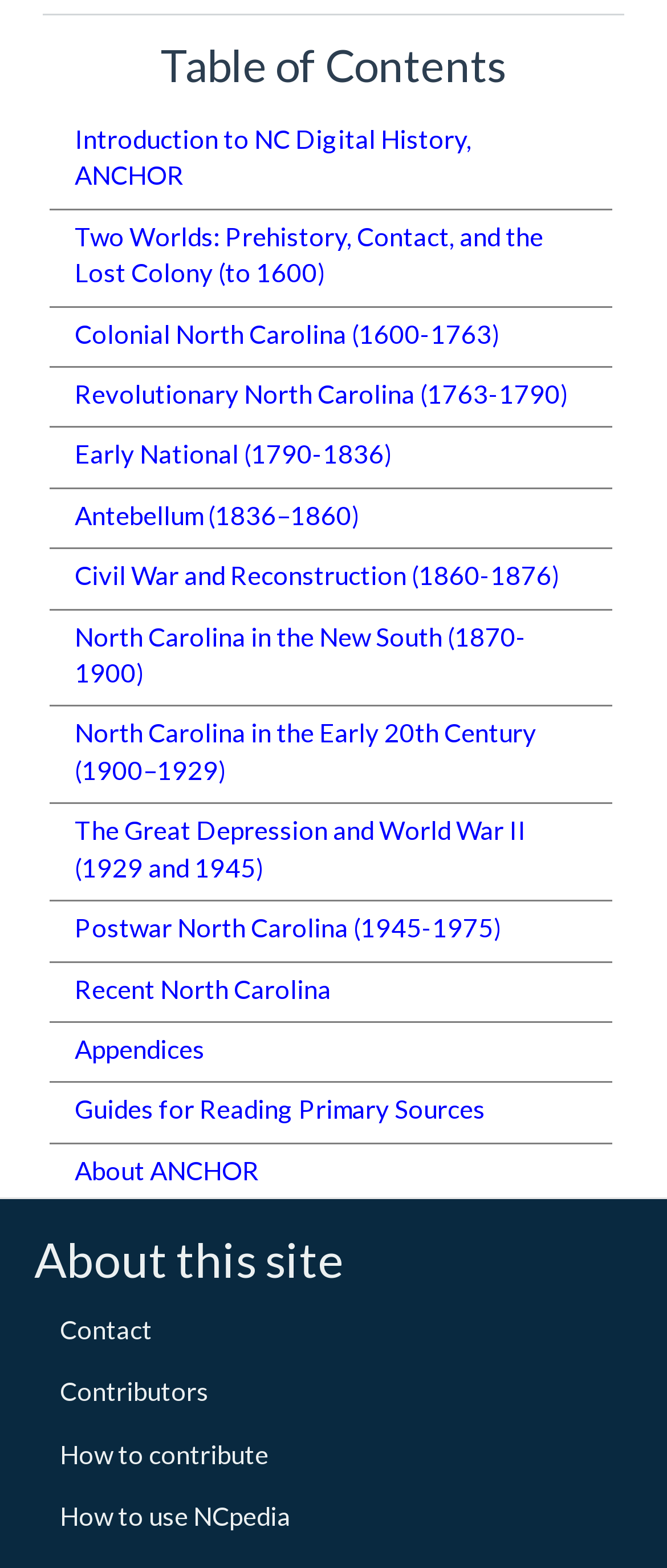Locate the bounding box coordinates of the clickable element to fulfill the following instruction: "Contact the site administrators". Provide the coordinates as four float numbers between 0 and 1 in the format [left, top, right, bottom].

[0.09, 0.838, 0.228, 0.858]